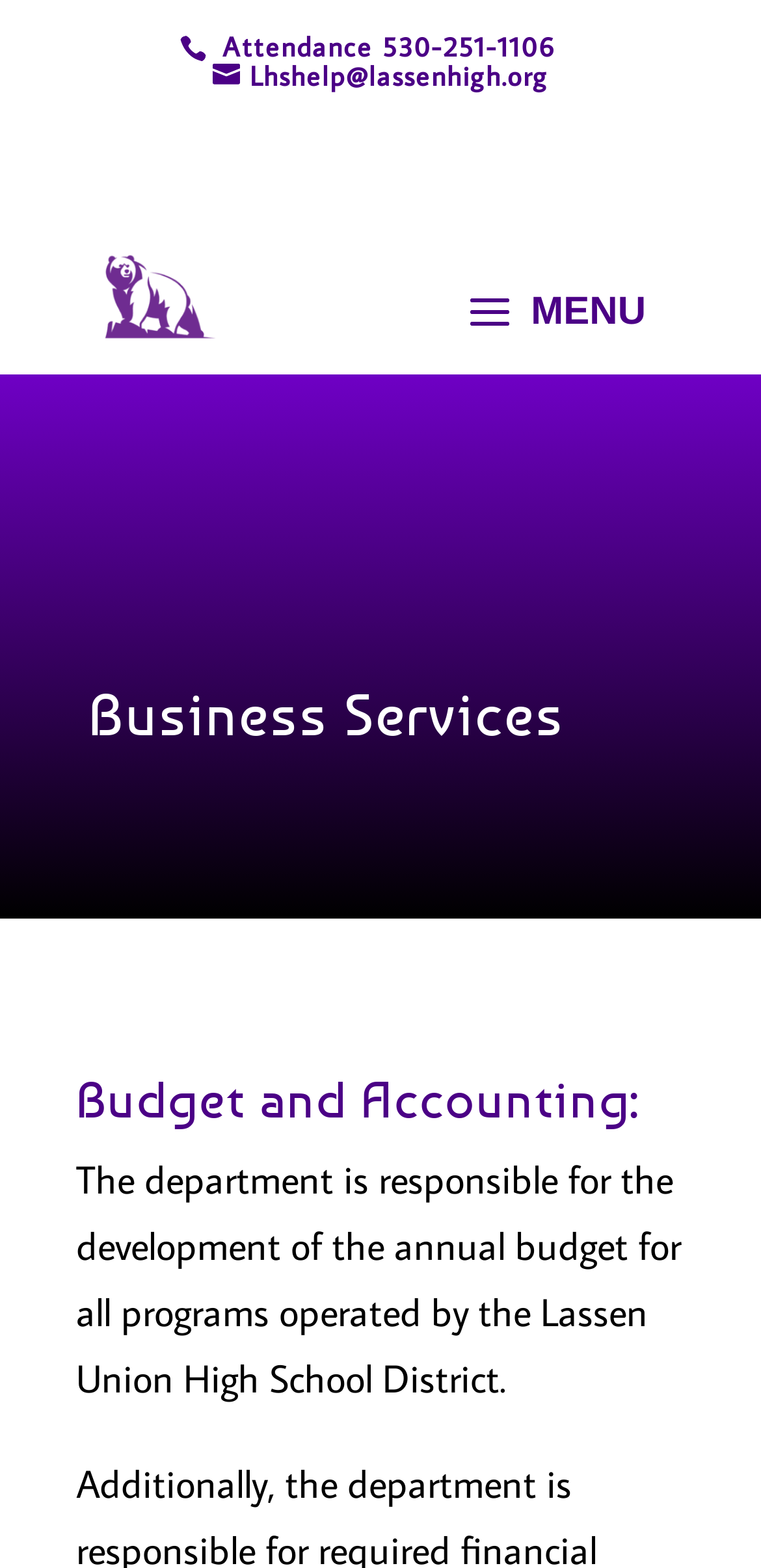Using the format (top-left x, top-left y, bottom-right x, bottom-right y), provide the bounding box coordinates for the described UI element. All values should be floating point numbers between 0 and 1: Lhshelp@lassenhigh.org

[0.279, 0.037, 0.721, 0.059]